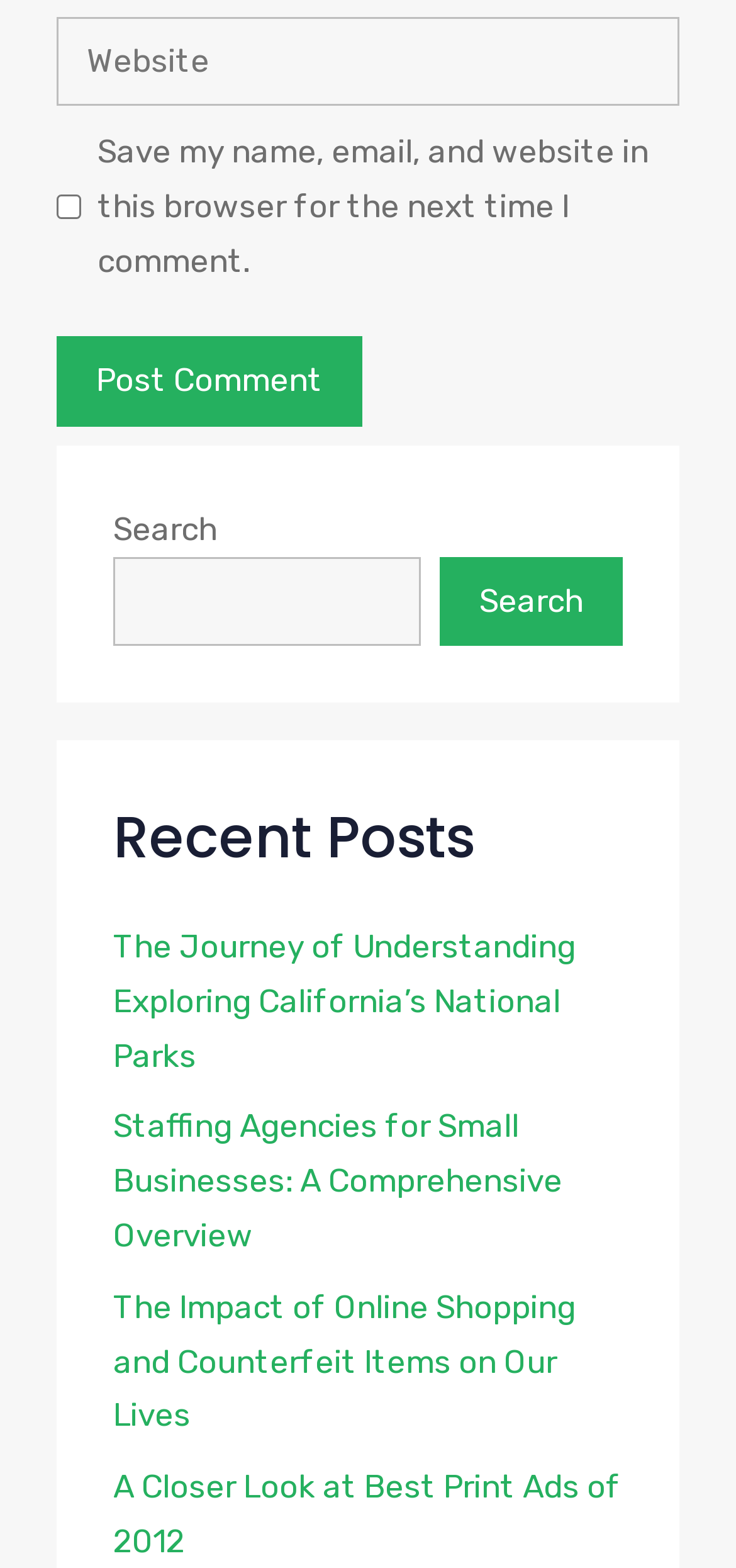What is the label of the search button?
Refer to the image and respond with a one-word or short-phrase answer.

Search